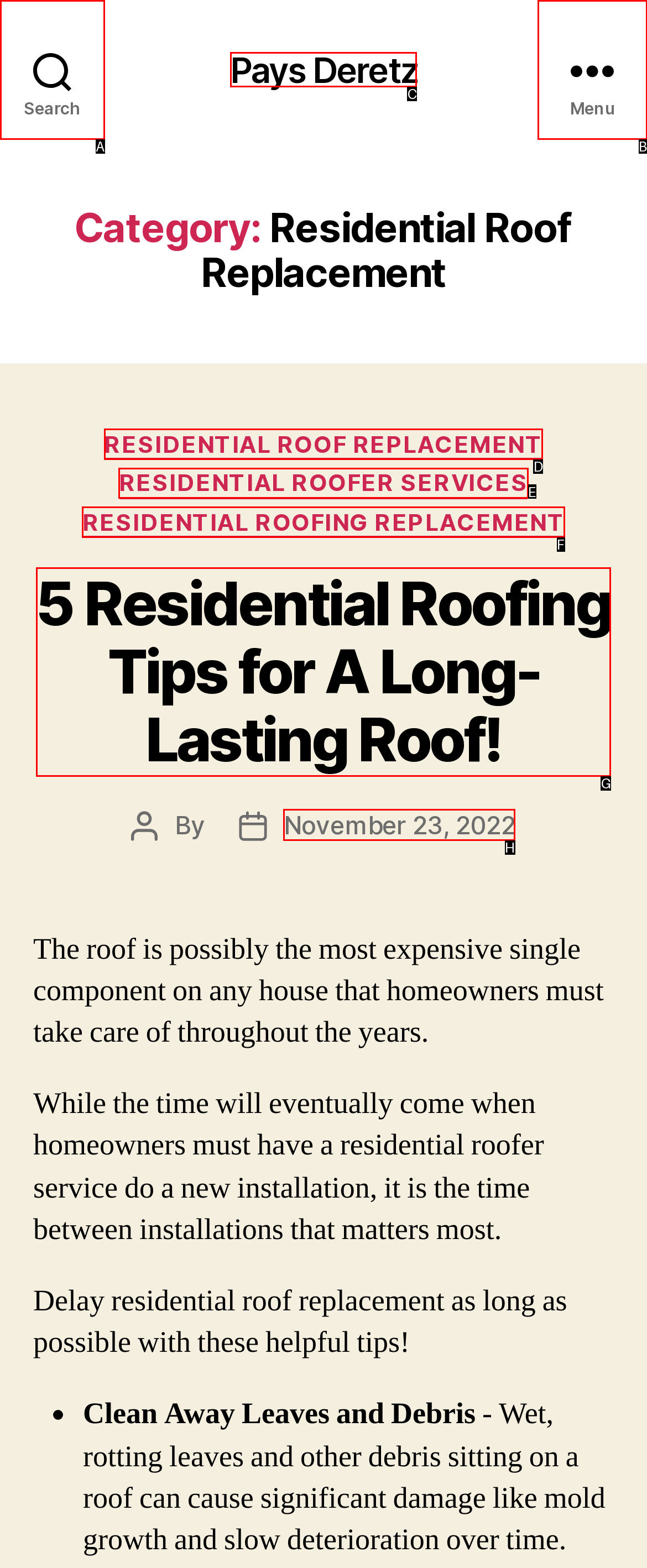Determine which HTML element should be clicked to carry out the following task: Check the post date Respond with the letter of the appropriate option.

H